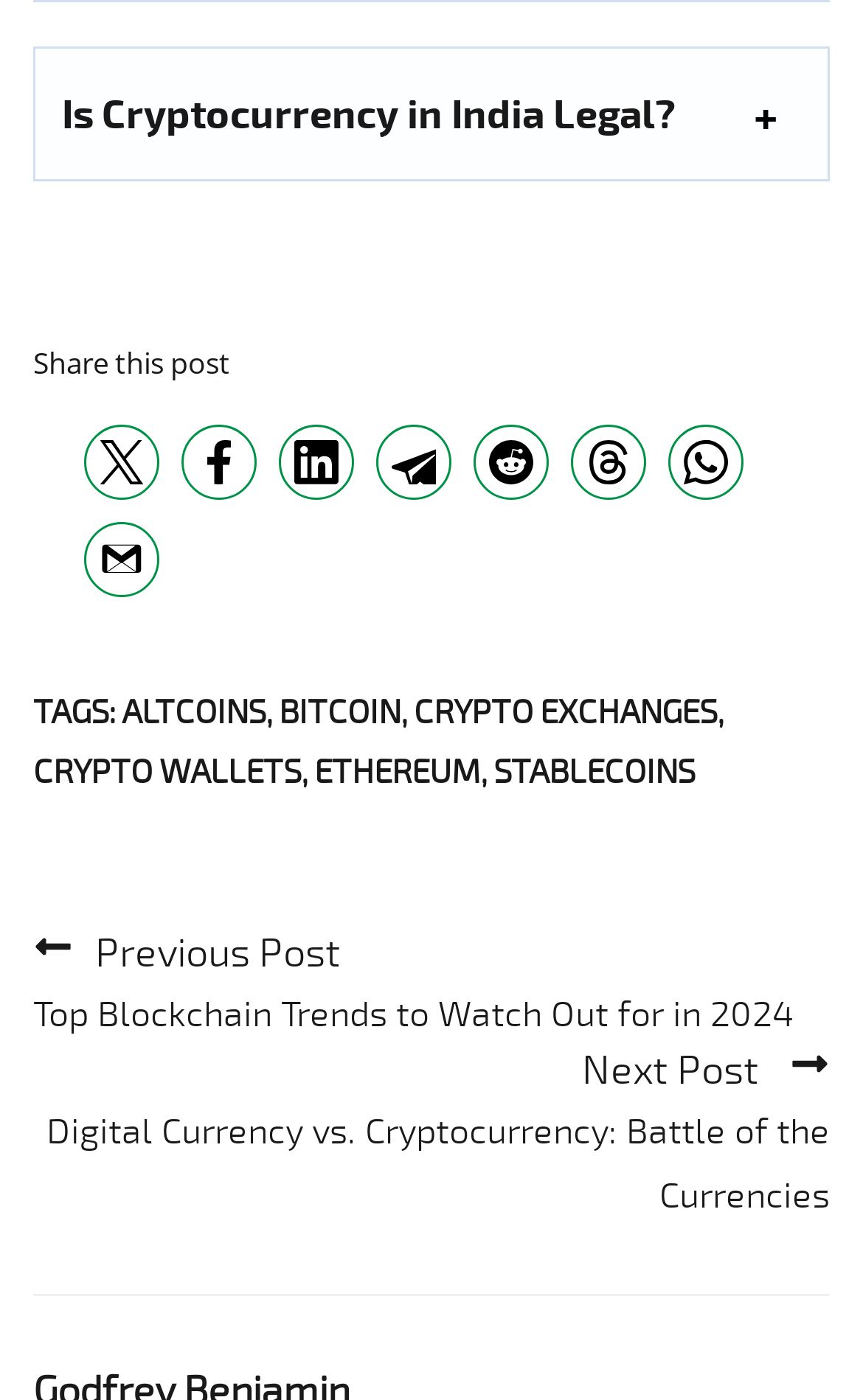What is the title of the next post?
Provide a detailed answer to the question using information from the image.

The title of the next post can be found in the post navigation section, which is 'Top Blockchain Trends to Watch Out for in 2024'.